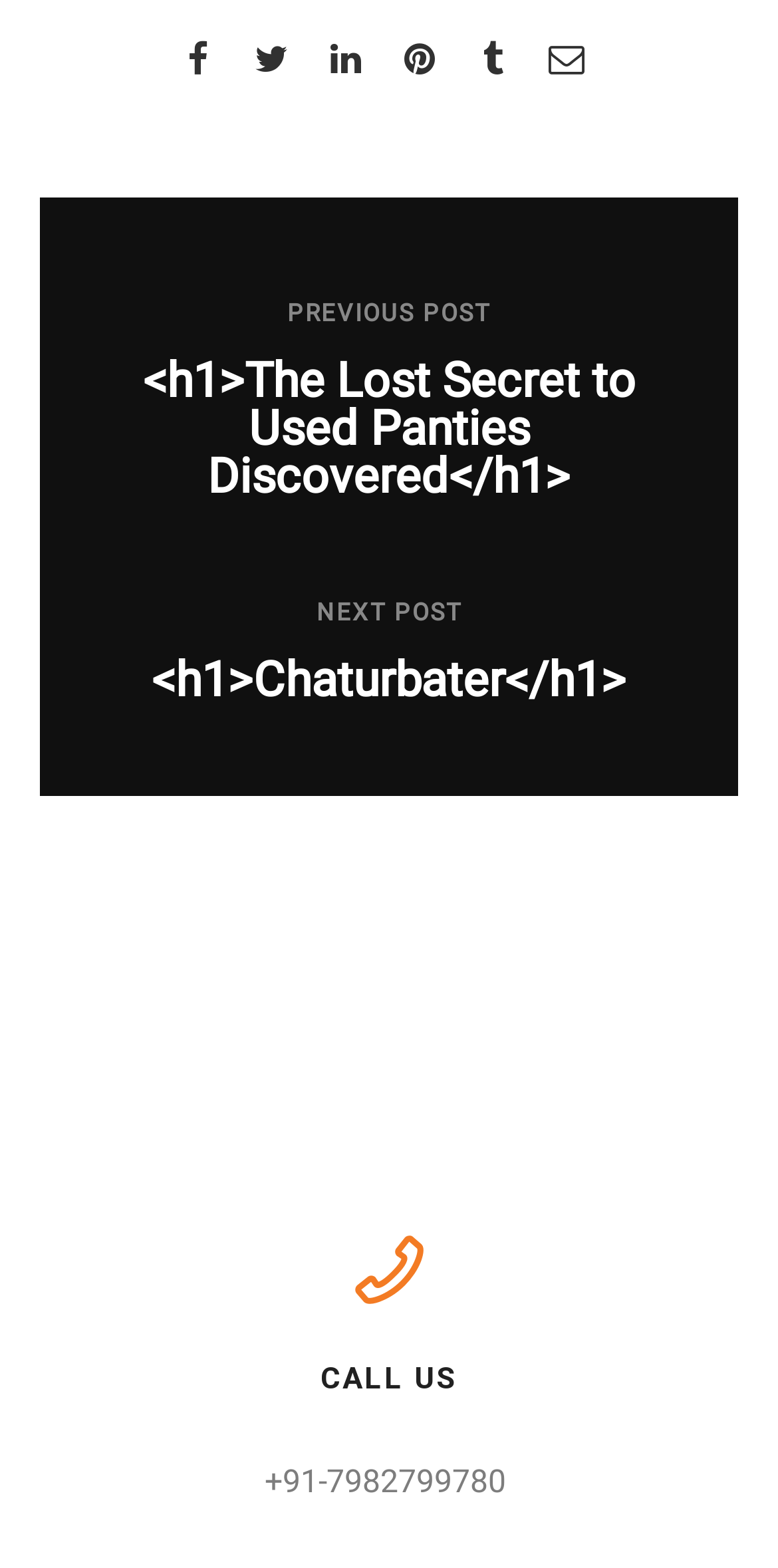Identify the bounding box coordinates for the region to click in order to carry out this instruction: "Click the previous post link". Provide the coordinates using four float numbers between 0 and 1, formatted as [left, top, right, bottom].

[0.369, 0.19, 0.631, 0.208]